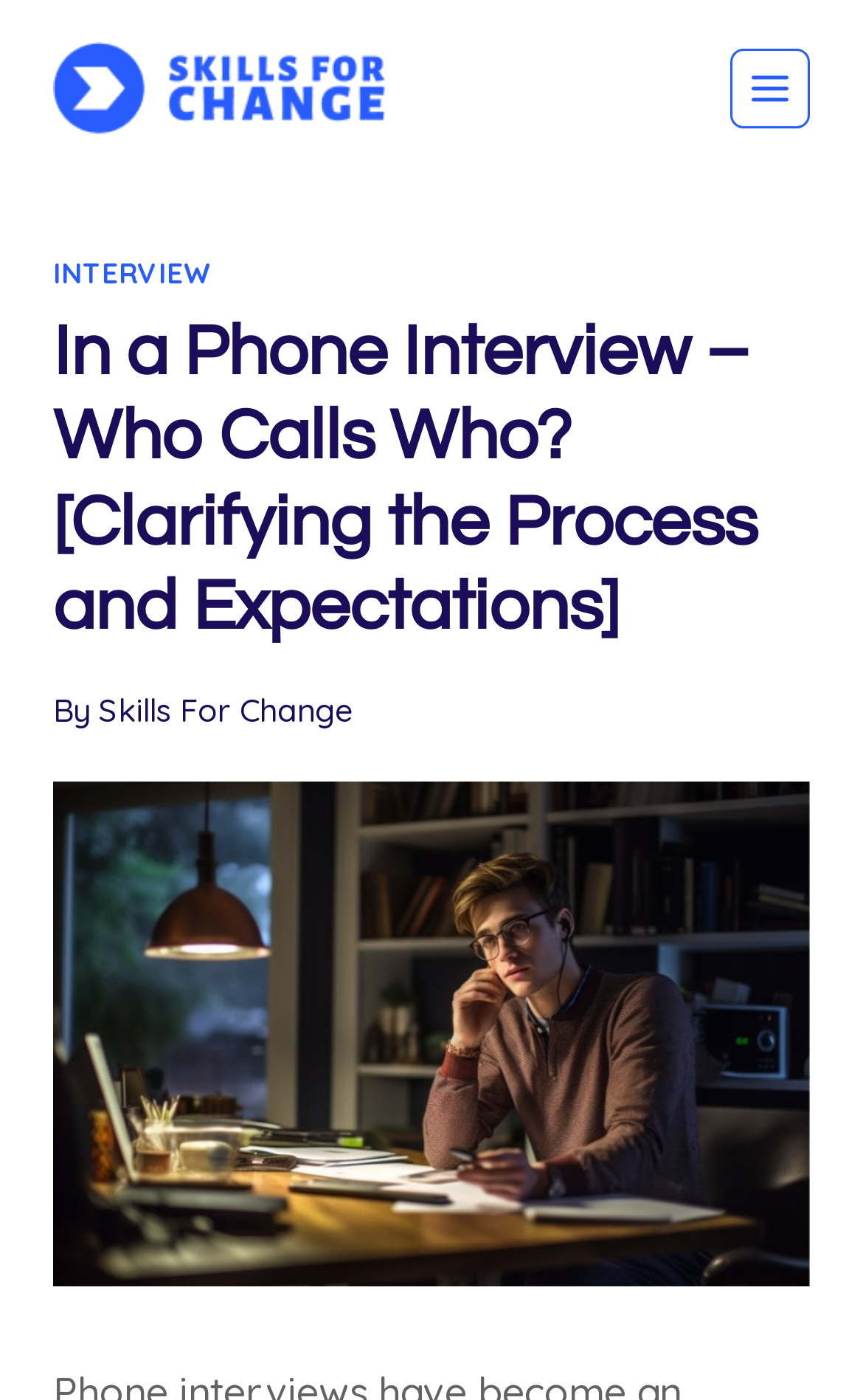Provide an in-depth caption for the elements present on the webpage.

The webpage is about phone interviews, specifically clarifying the process and expectations. At the top left of the page, there is a logo of SkillsForChange.com, which is also a link. Next to the logo, there is a button to open a menu, located at the top right corner of the page. 

Below the logo, there is a header section that spans the entire width of the page. Within this section, there is a link to a category called "INTERVIEW" on the left side, followed by a heading that summarizes the content of the page, "In a Phone Interview – Who Calls Who? [Clarifying the Process and Expectations]". 

Further down, there are two lines of text, with "By" on the left and "Skills For Change" on the right, indicating the author or publisher of the content. 

The main content of the page is accompanied by a large image related to phone interviews, which takes up most of the page's width and height, located below the header section.